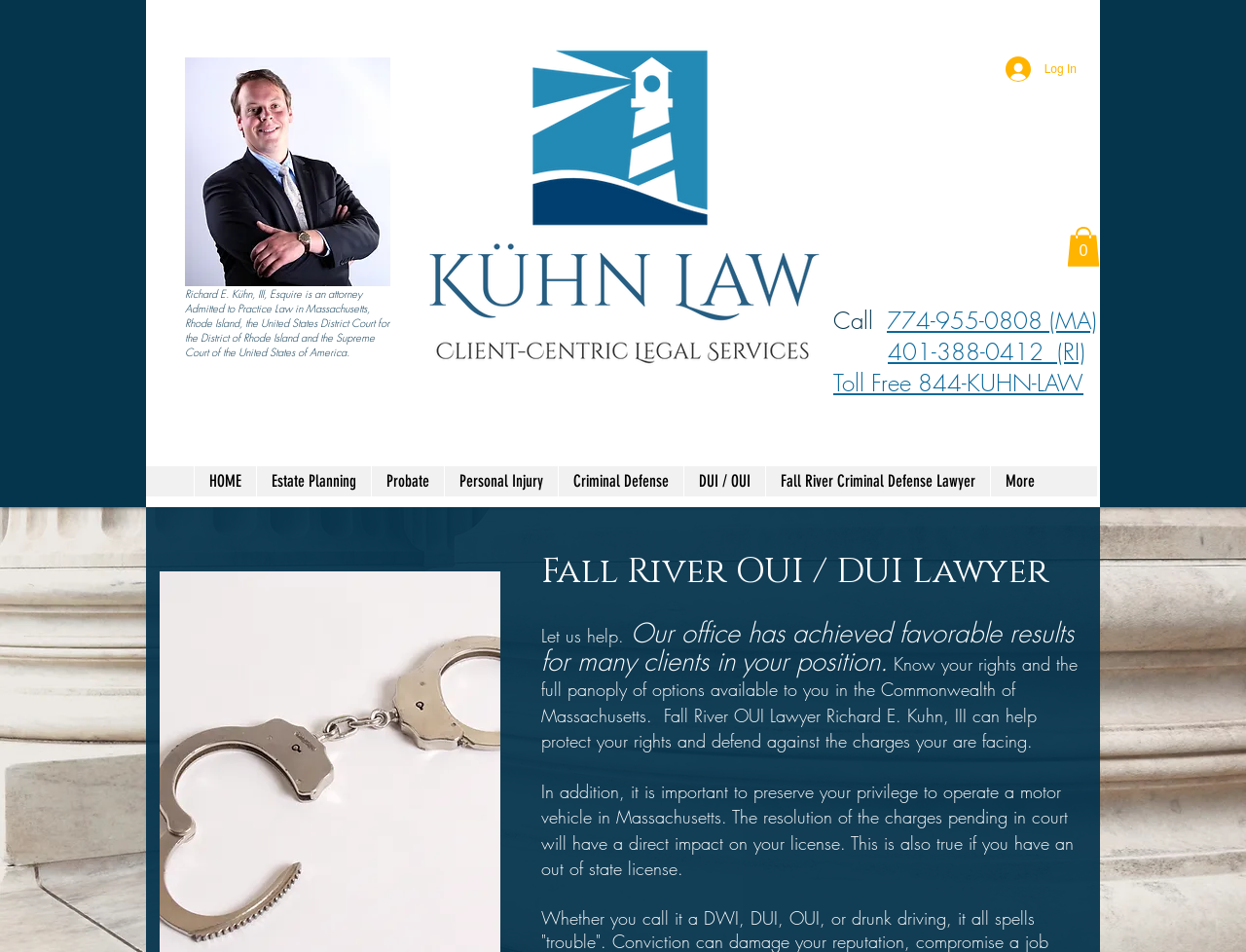Provide the bounding box coordinates for the area that should be clicked to complete the instruction: "Click the 'Post Comment' button".

None